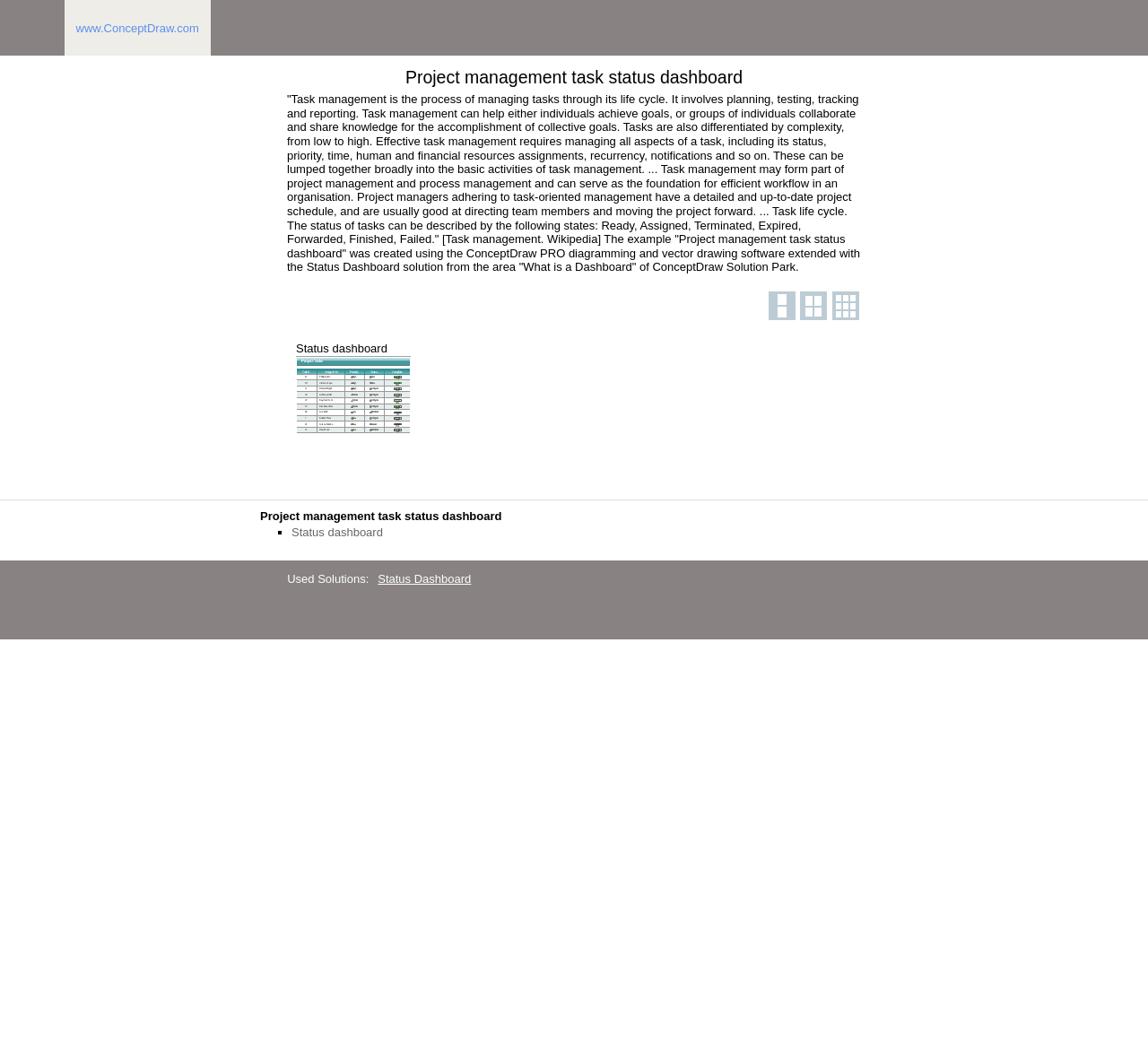What is task management?
Using the image as a reference, answer the question with a short word or phrase.

Managing tasks through its life cycle